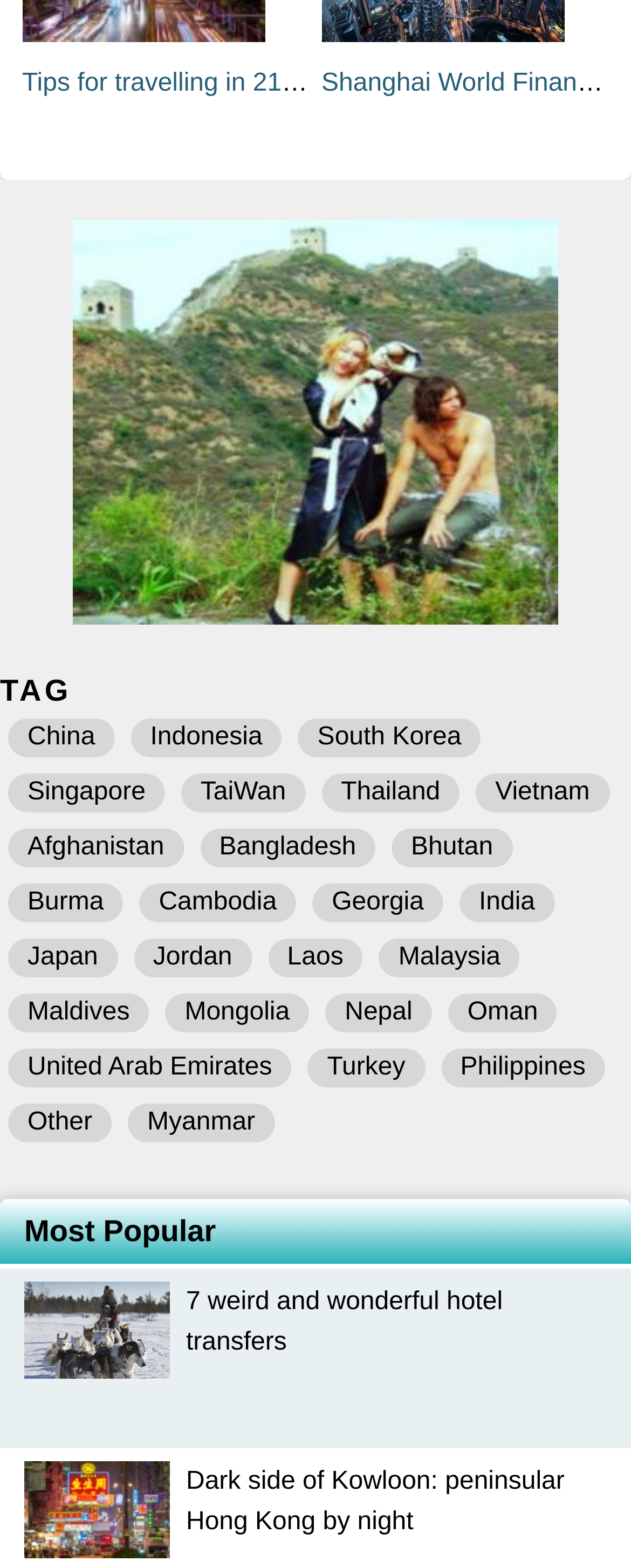What is the topic of the second image?
Look at the image and provide a short answer using one word or a phrase.

Hotel transfers